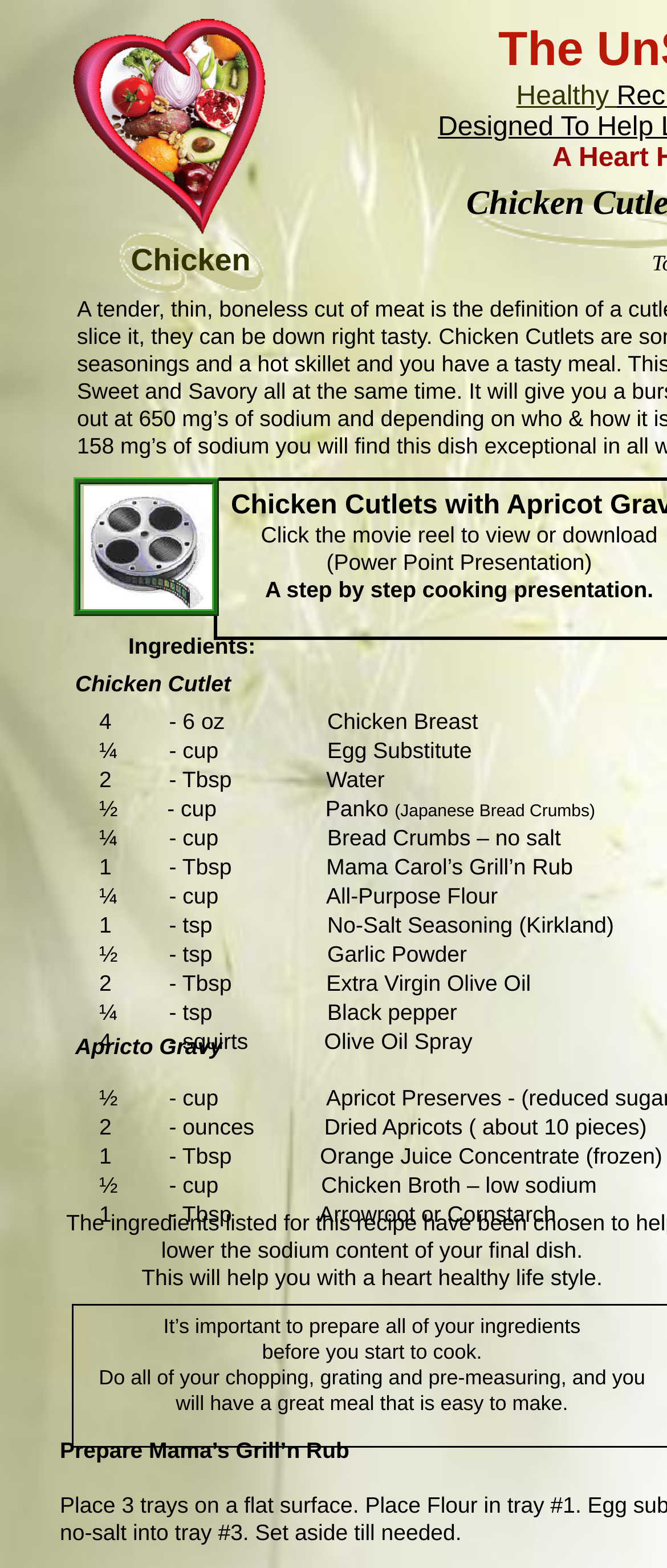Analyze the image and answer the question with as much detail as possible: 
How many squirts of an ingredient are required?

In the ingredients section, I can see that '4 - squirts' of an ingredient is required for the recipe.